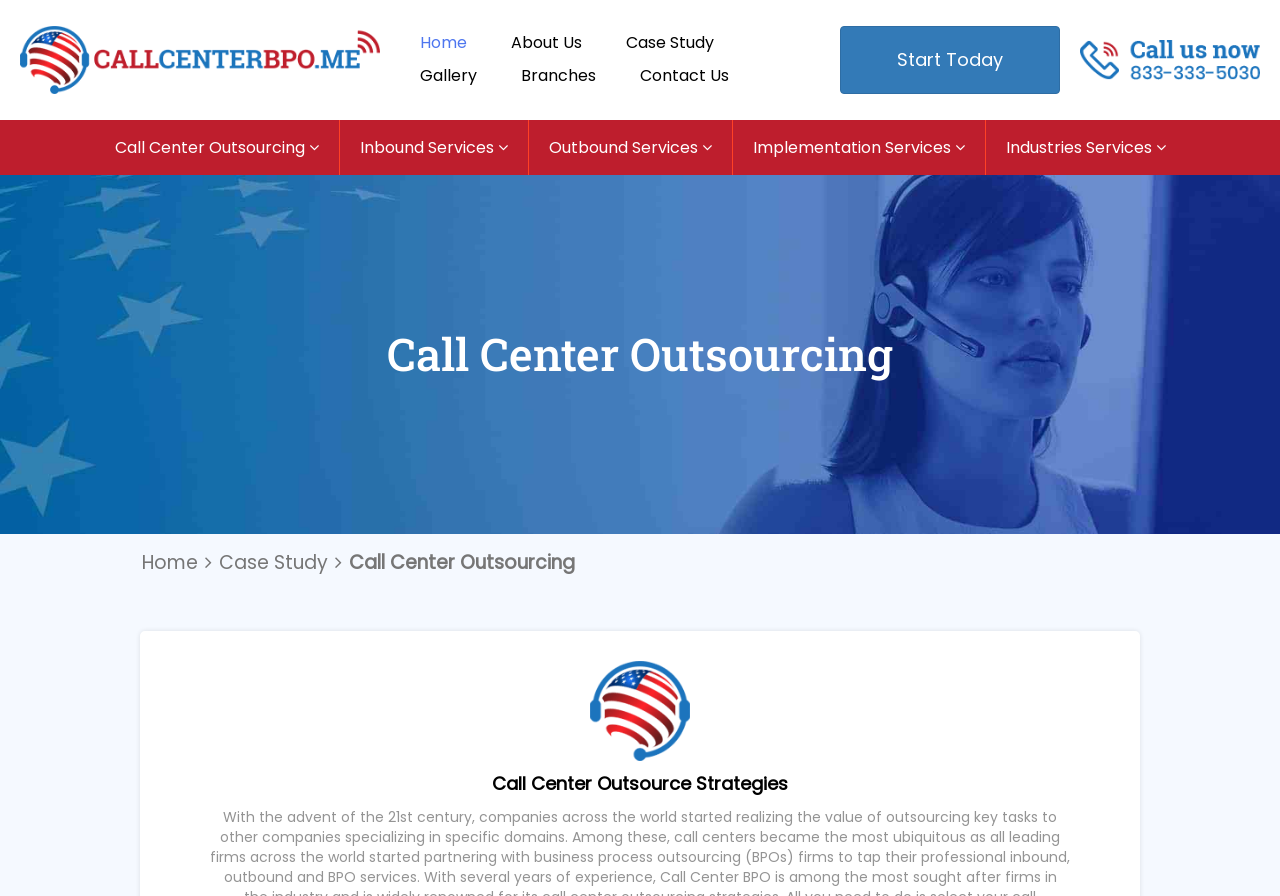Can you provide the bounding box coordinates for the element that should be clicked to implement the instruction: "Start Today"?

[0.648, 0.018, 0.836, 0.116]